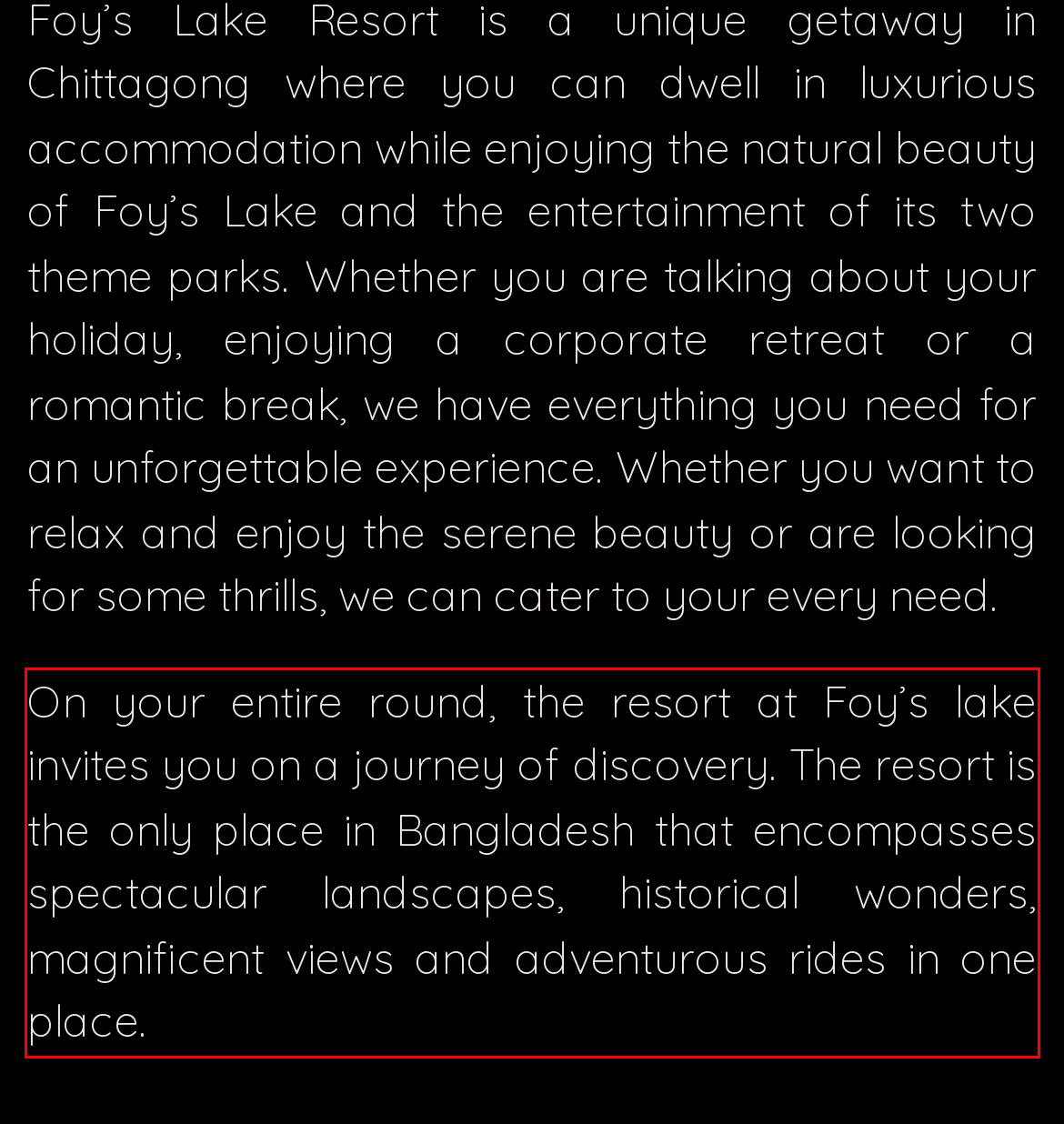You are provided with a screenshot of a webpage containing a red bounding box. Please extract the text enclosed by this red bounding box.

On your entire round, the resort at Foy’s lake invites you on a journey of discovery. The resort is the only place in Bangladesh that encompasses spectacular landscapes, historical wonders, magnificent views and adventurous rides in one place.